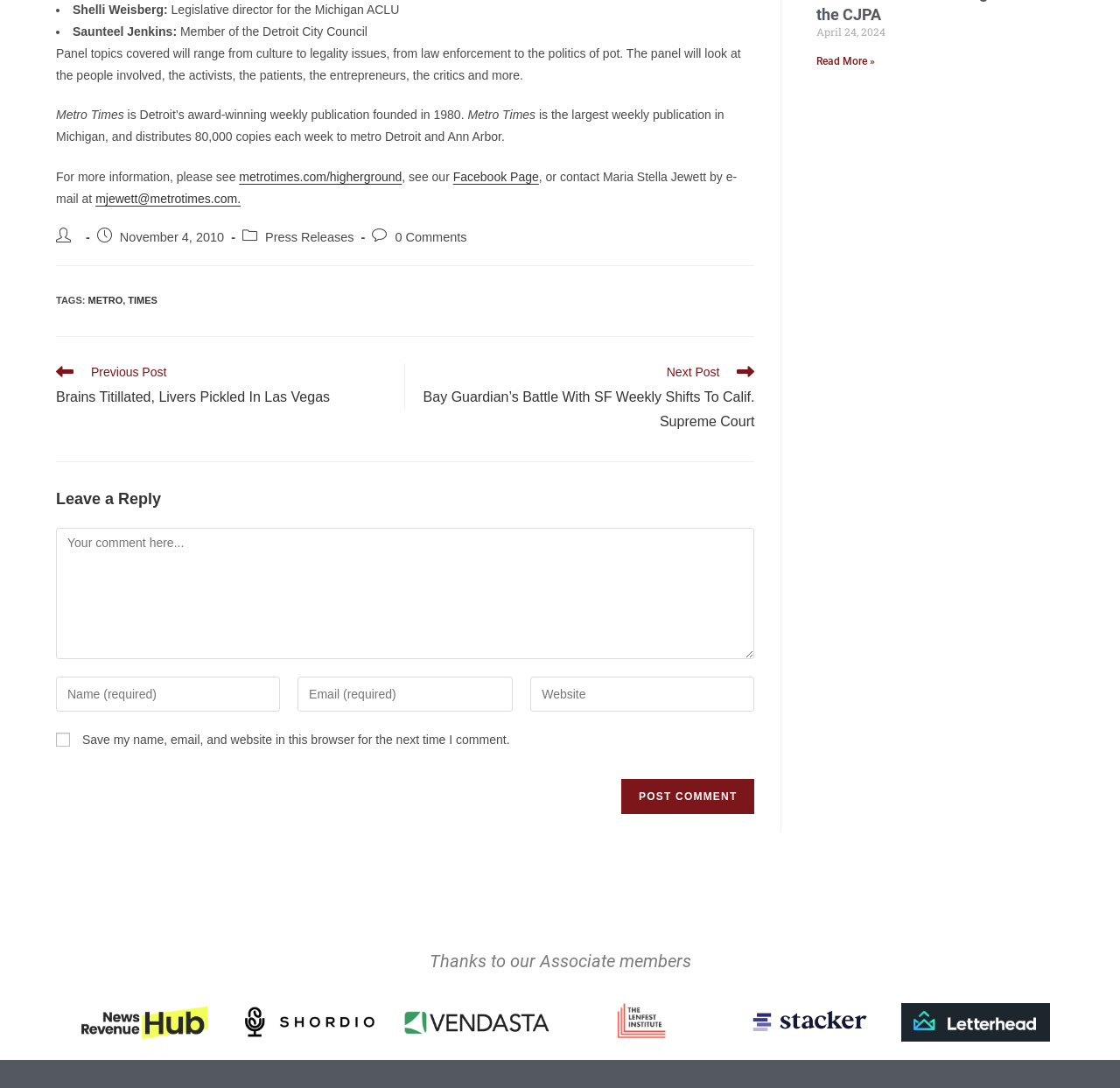What is the name of the weekly publication?
Look at the image and provide a short answer using one word or a phrase.

Metro Times